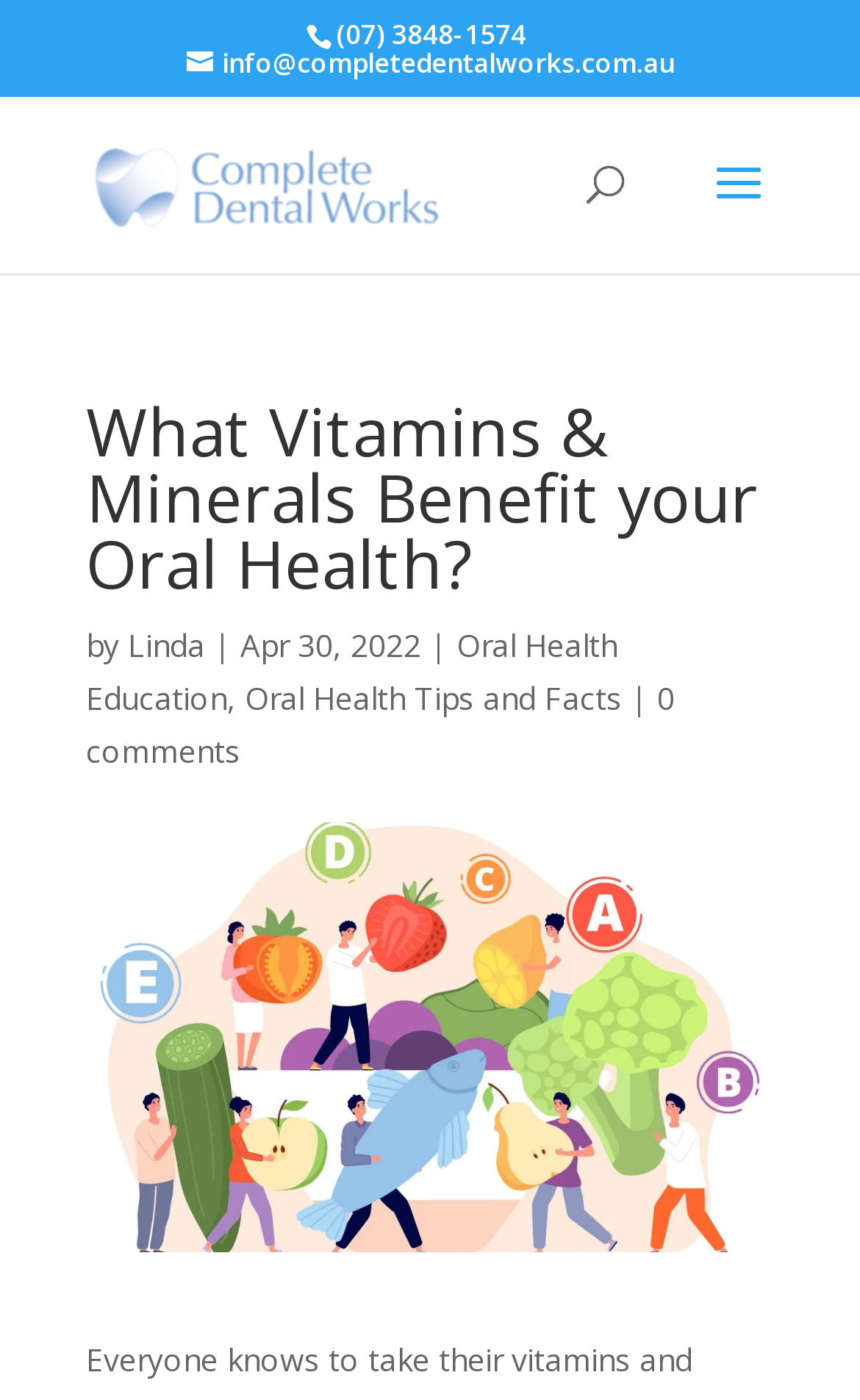What is the category of the article?
Examine the webpage screenshot and provide an in-depth answer to the question.

I found the category of the article by looking at the section below the main heading, where the article's metadata is usually displayed. The category is written in a link element with the coordinates [0.1, 0.446, 0.718, 0.513].